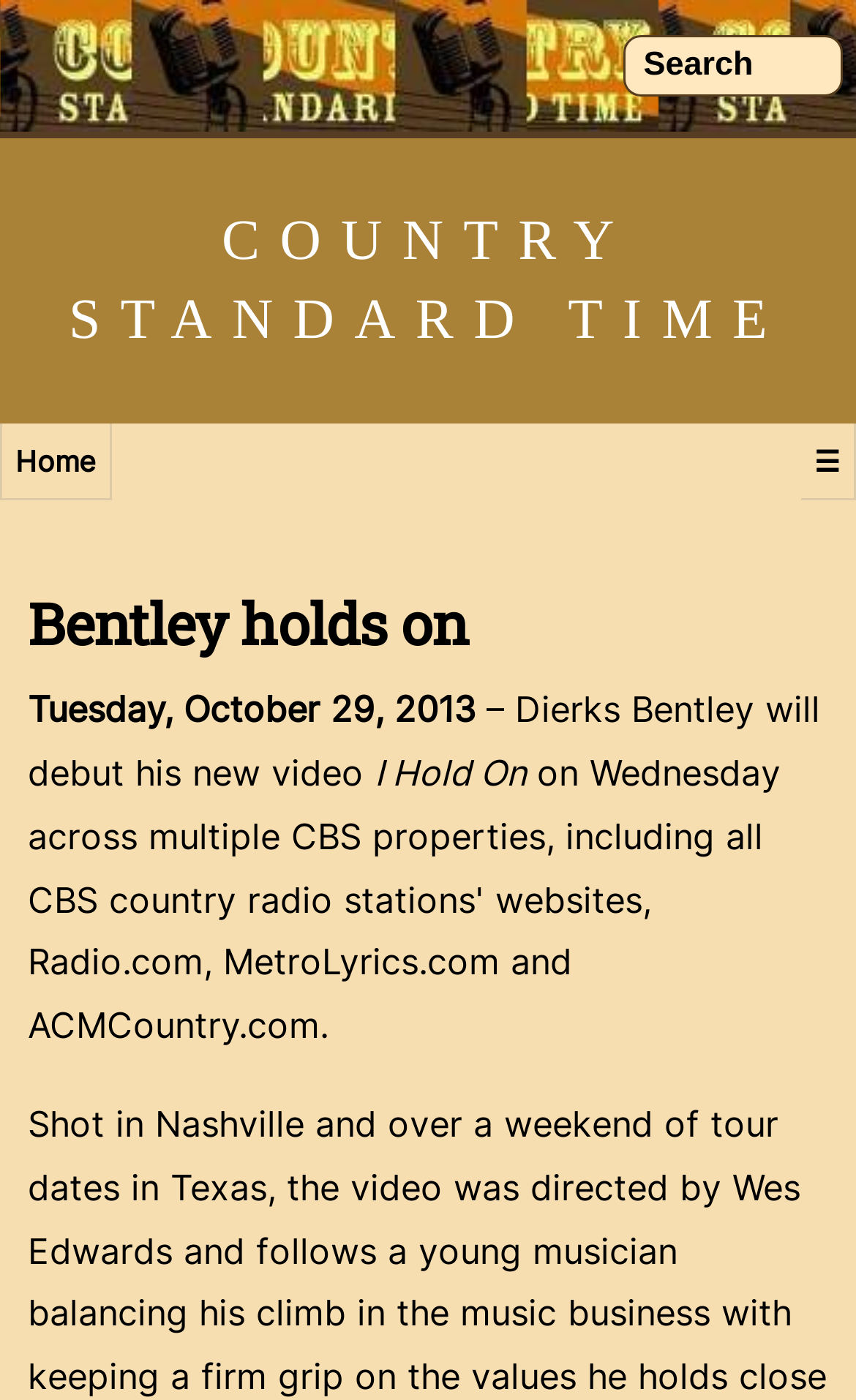Answer the question briefly using a single word or phrase: 
What is Dierks Bentley debuting?

new video